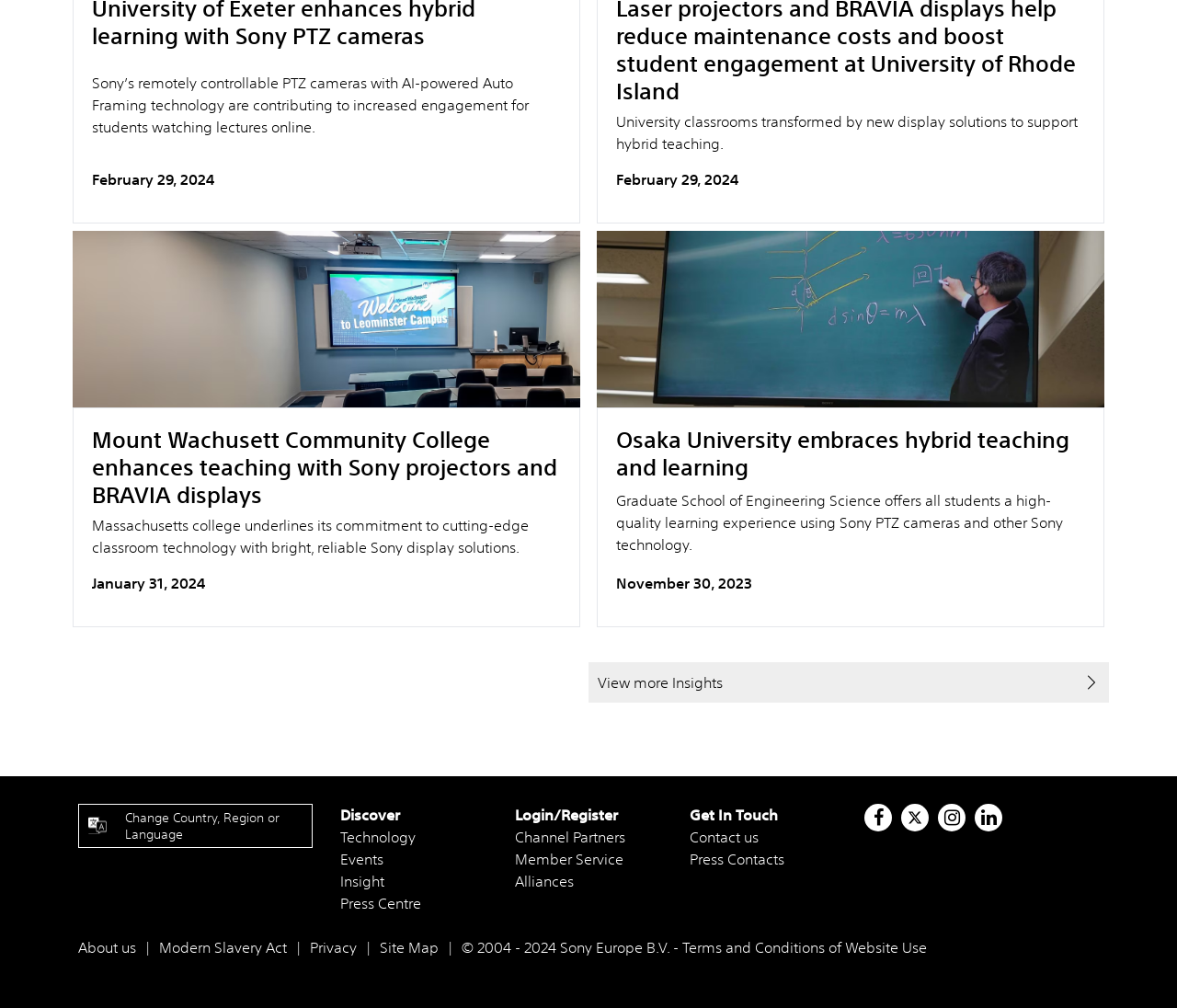Pinpoint the bounding box coordinates of the clickable element to carry out the following instruction: "Contact us."

[0.586, 0.821, 0.645, 0.839]